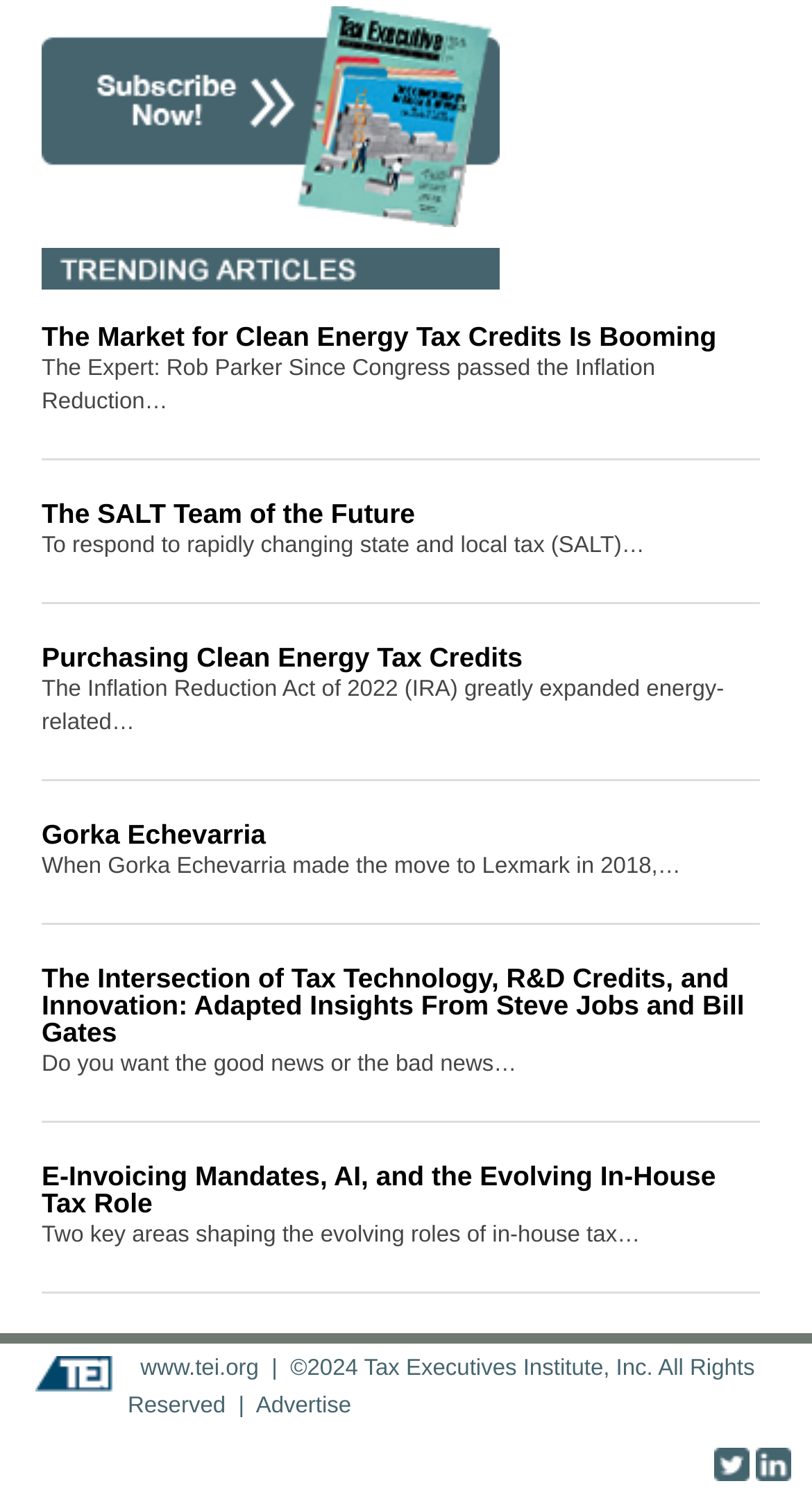Find the bounding box of the web element that fits this description: "alt="TEI on LinkedIn"".

[0.93, 0.965, 0.974, 0.982]